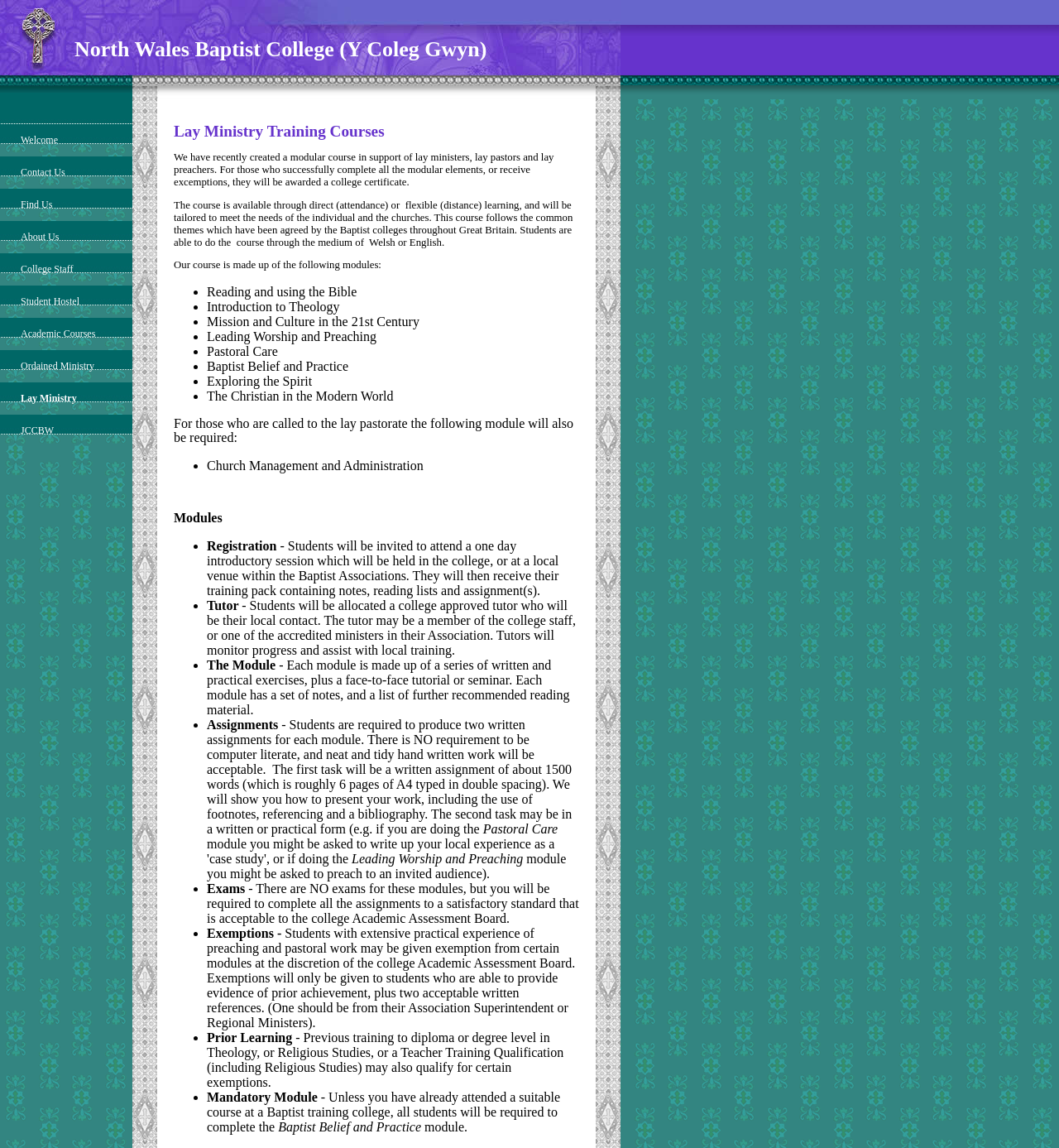What are the modules required for Lay Ministry training?
Please provide a comprehensive answer to the question based on the webpage screenshot.

The webpage lists several modules required for Lay Ministry training, including Introduction to Theology, Mission and Culture in the 21st Century, Leading Worship and Preaching, and others.